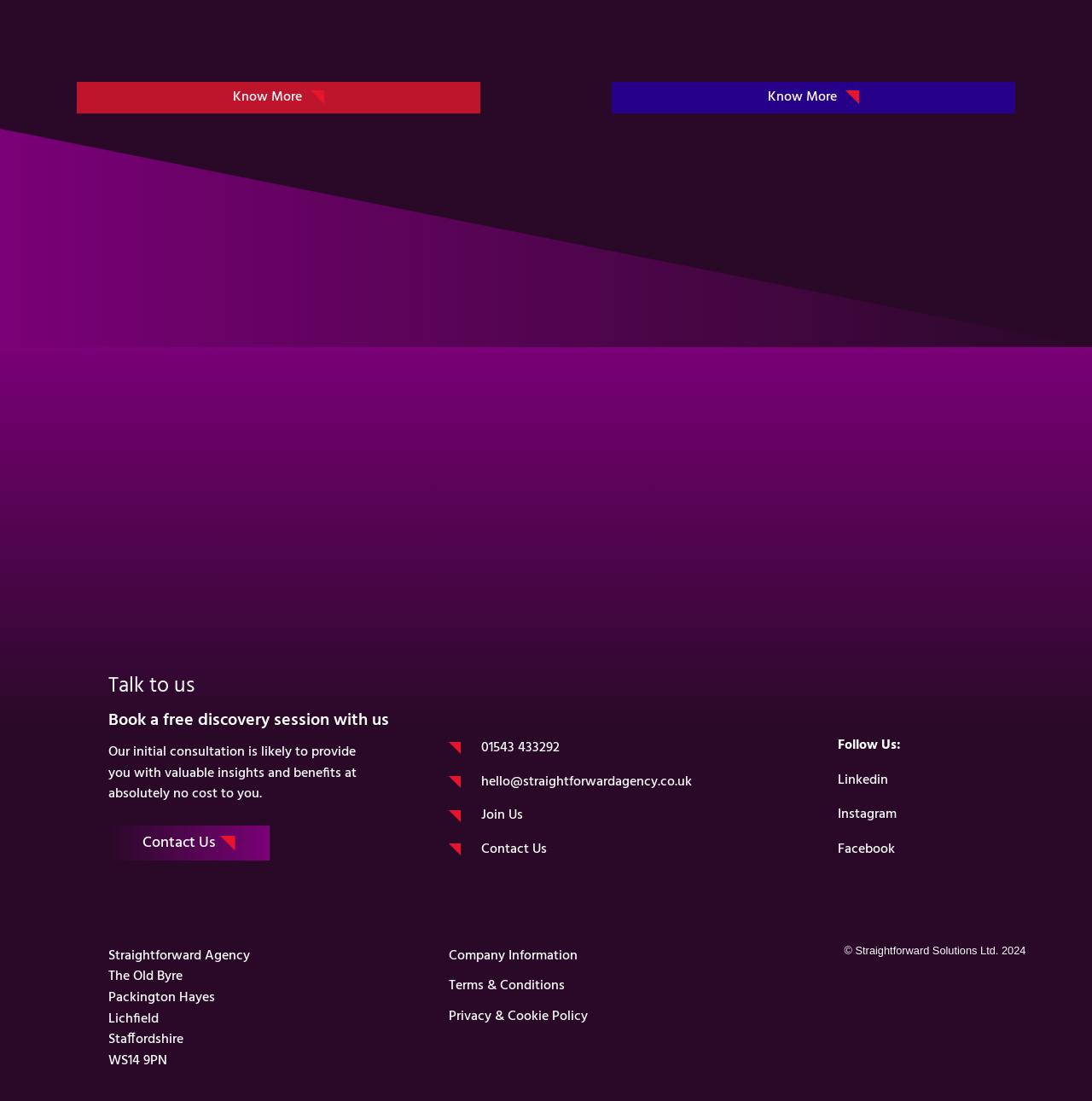Please find the bounding box for the UI element described by: "Privacy & Cookie Policy".

[0.411, 0.852, 0.767, 0.871]